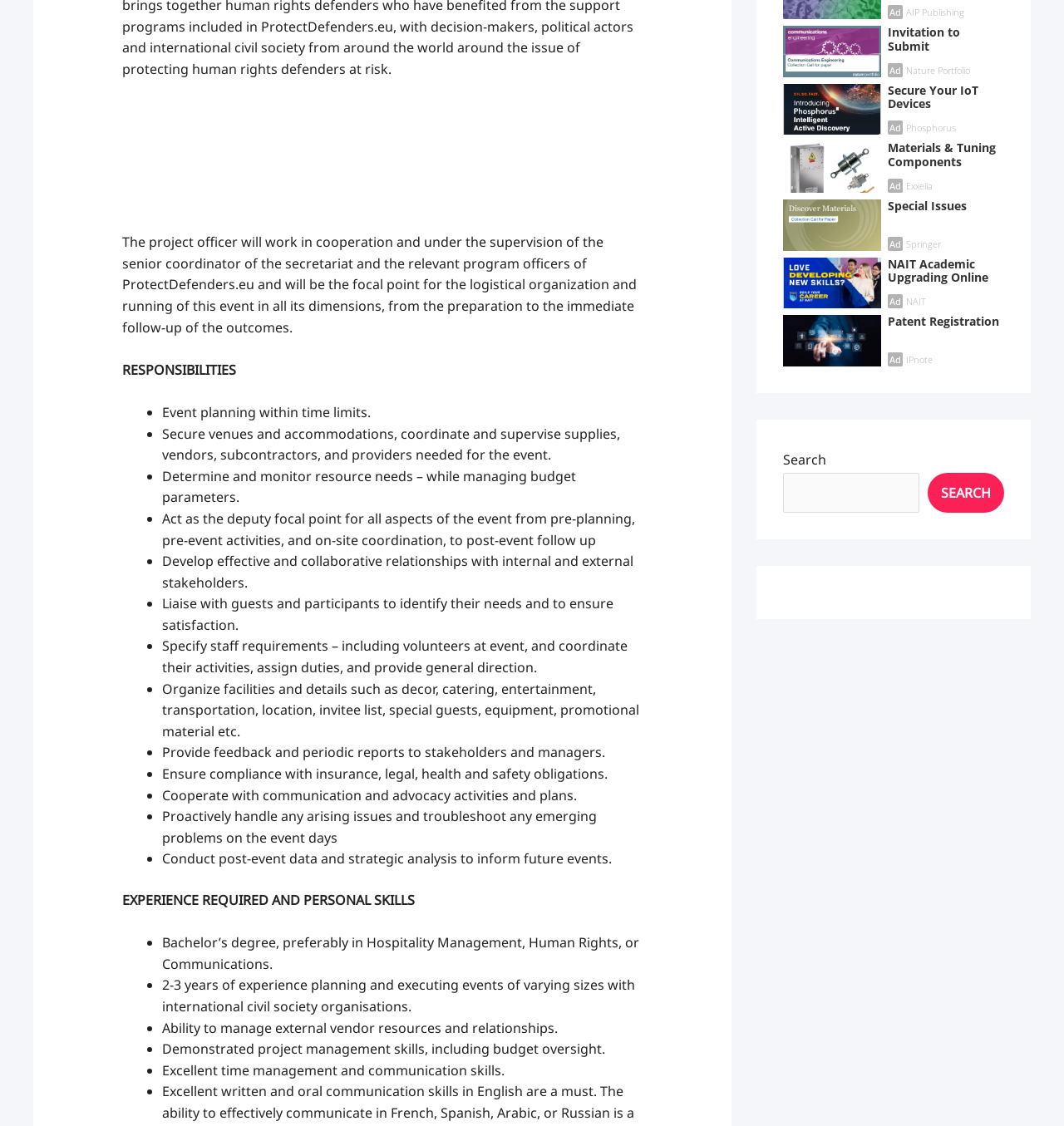Find the bounding box coordinates of the UI element according to this description: "aria-label="Advertisement" name="aswift_1" title="Advertisement"".

[0.115, 0.09, 0.604, 0.206]